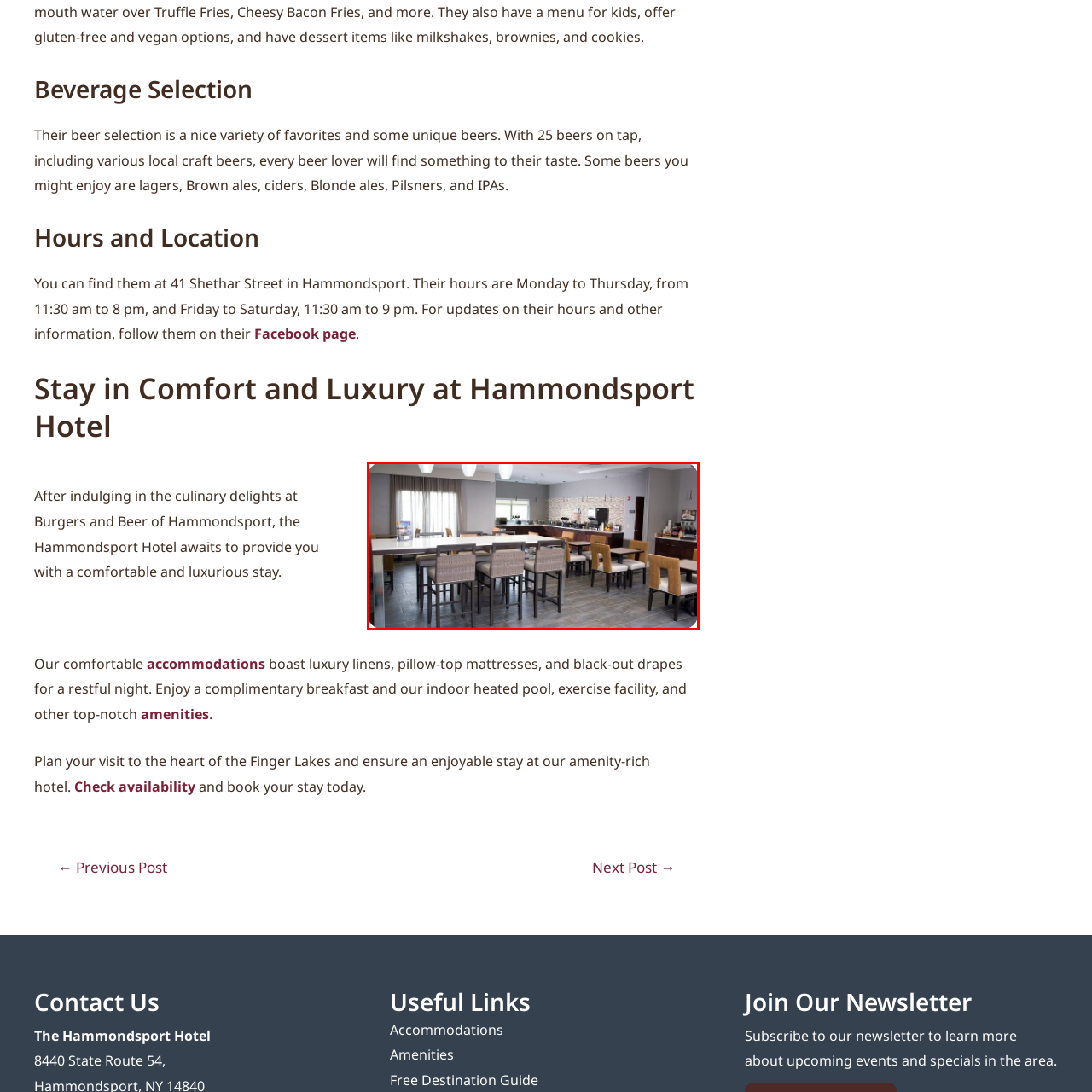Describe in detail the elements and actions shown in the image within the red-bordered area.

The image showcases the inviting Breakfast Dining Room at The Hammondsport Hotel, designed to offer guests a cheerful and comfortable dining experience. The space features a modern decor with a sleek white counter complemented by a mosaic backdrop. Stylish high-top tables adorned with cushioned chairs create an atmosphere conducive to enjoying a hearty breakfast. Natural light streams in through large windows, enhancing the warm ambiance, making it an ideal place for guests to start their day. This dining area not only serves as a space for complimentary breakfast but also reflects the hotel's commitment to comfort and luxury, setting the stage for a delightful stay in the heart of Hammondsport.